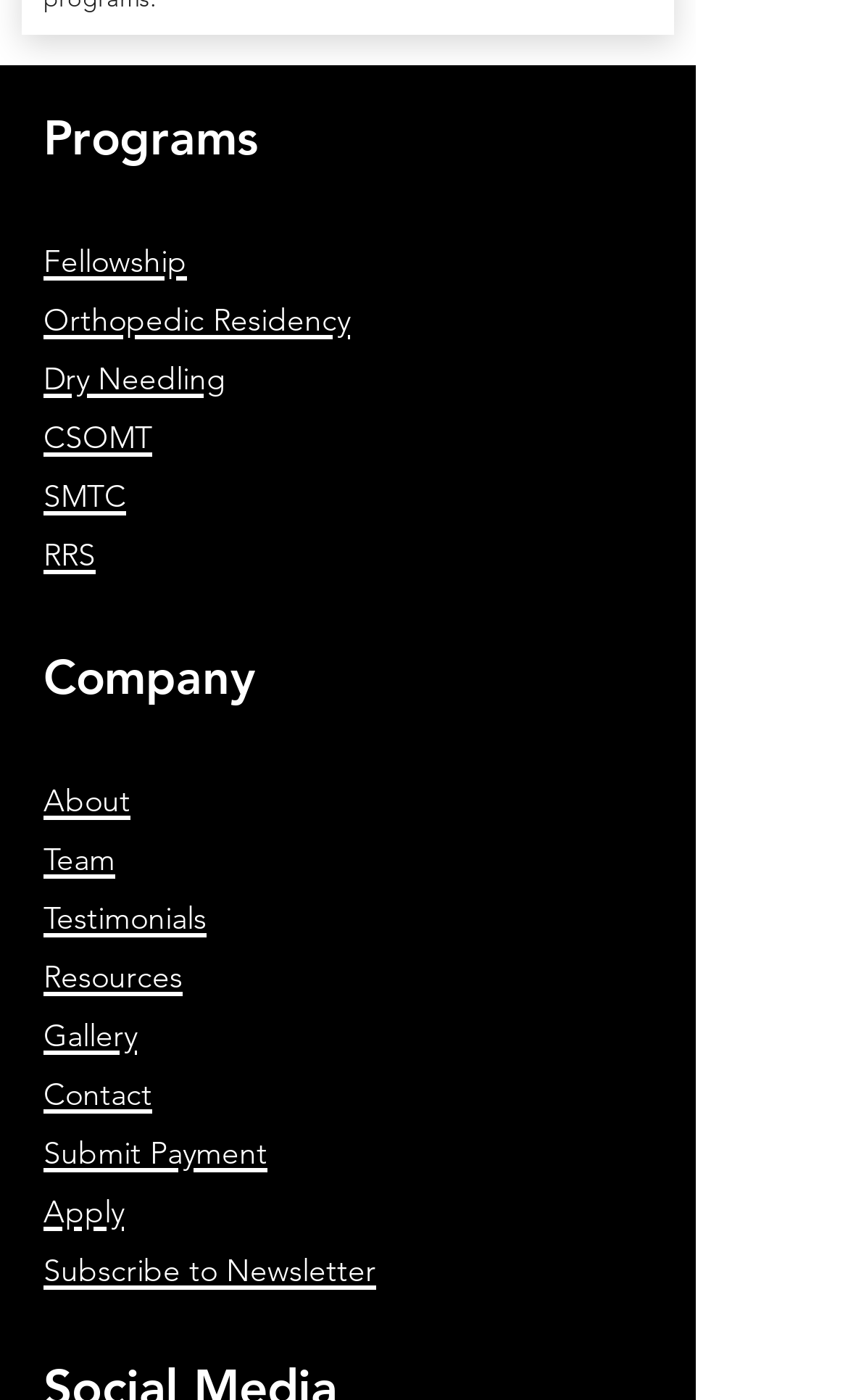Using the description: "alt="Visa"", determine the UI element's bounding box coordinates. Ensure the coordinates are in the format of four float numbers between 0 and 1, i.e., [left, top, right, bottom].

None